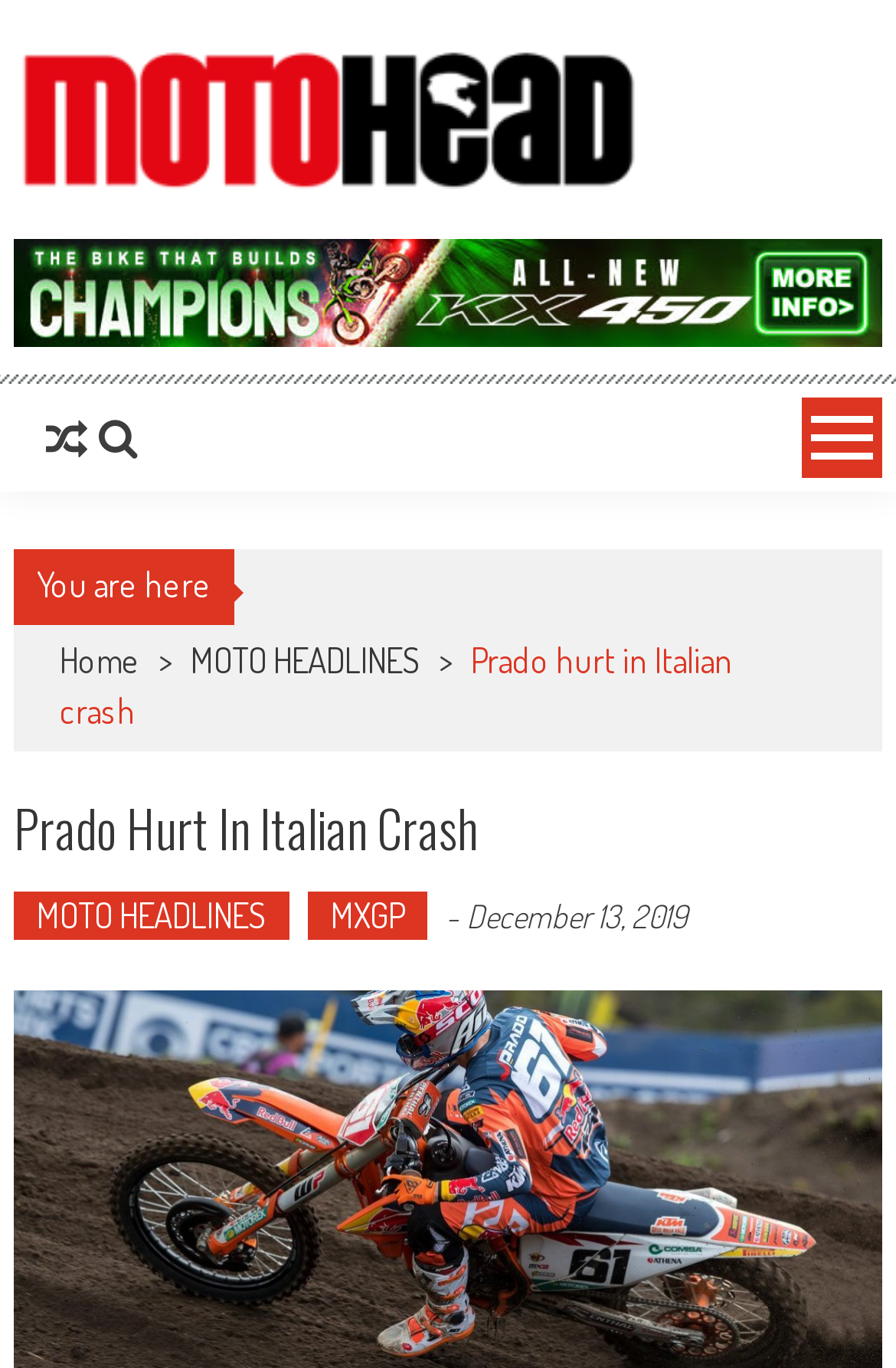When was the current article published?
From the screenshot, supply a one-word or short-phrase answer.

December 13, 2019